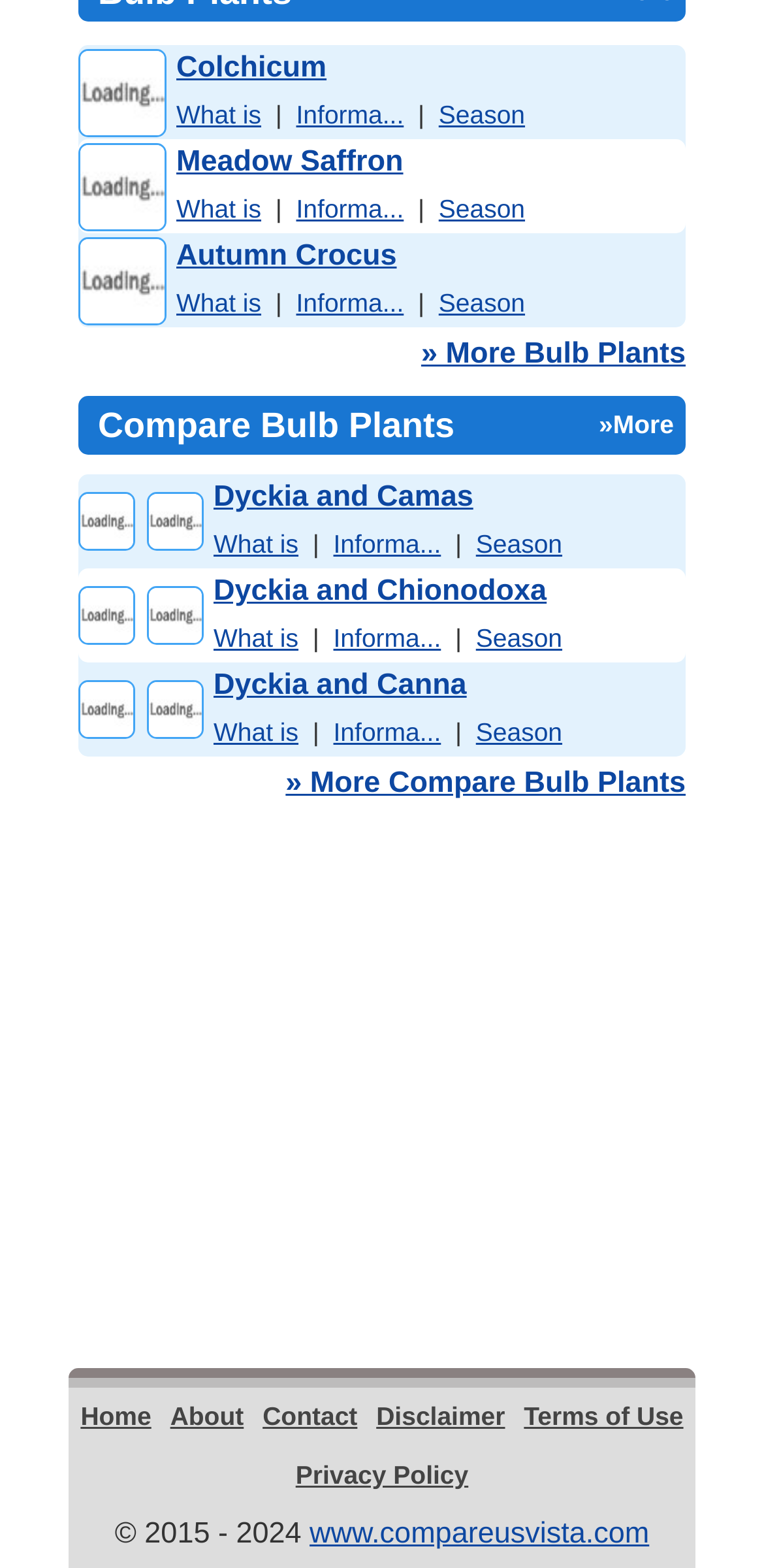Please locate the bounding box coordinates of the element that needs to be clicked to achieve the following instruction: "Click on the link to learn about Colchicum Plant". The coordinates should be four float numbers between 0 and 1, i.e., [left, top, right, bottom].

[0.103, 0.047, 0.218, 0.069]